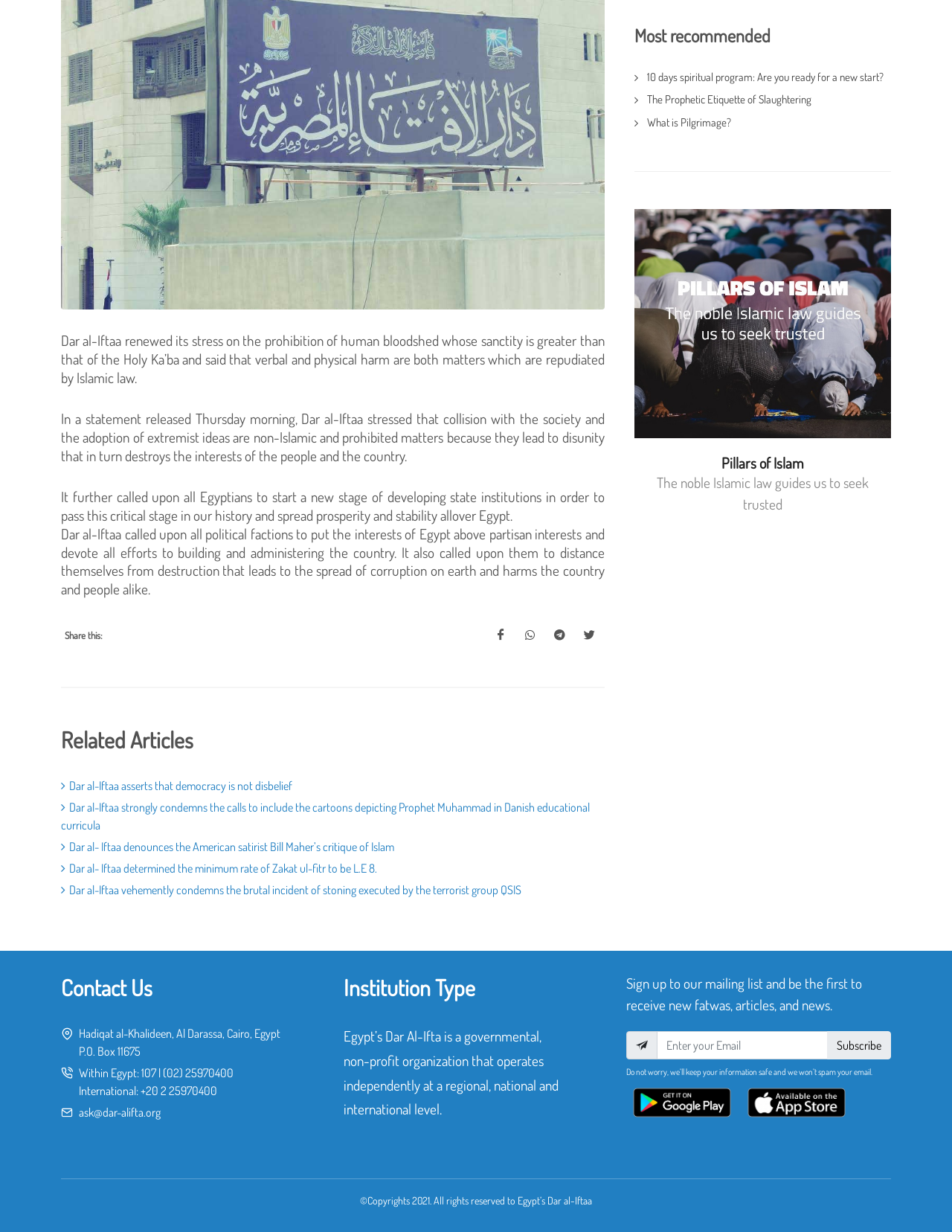Determine the bounding box coordinates of the UI element described below. Use the format (top-left x, top-left y, bottom-right x, bottom-right y) with floating point numbers between 0 and 1: Pillars of Islam

[0.758, 0.368, 0.845, 0.384]